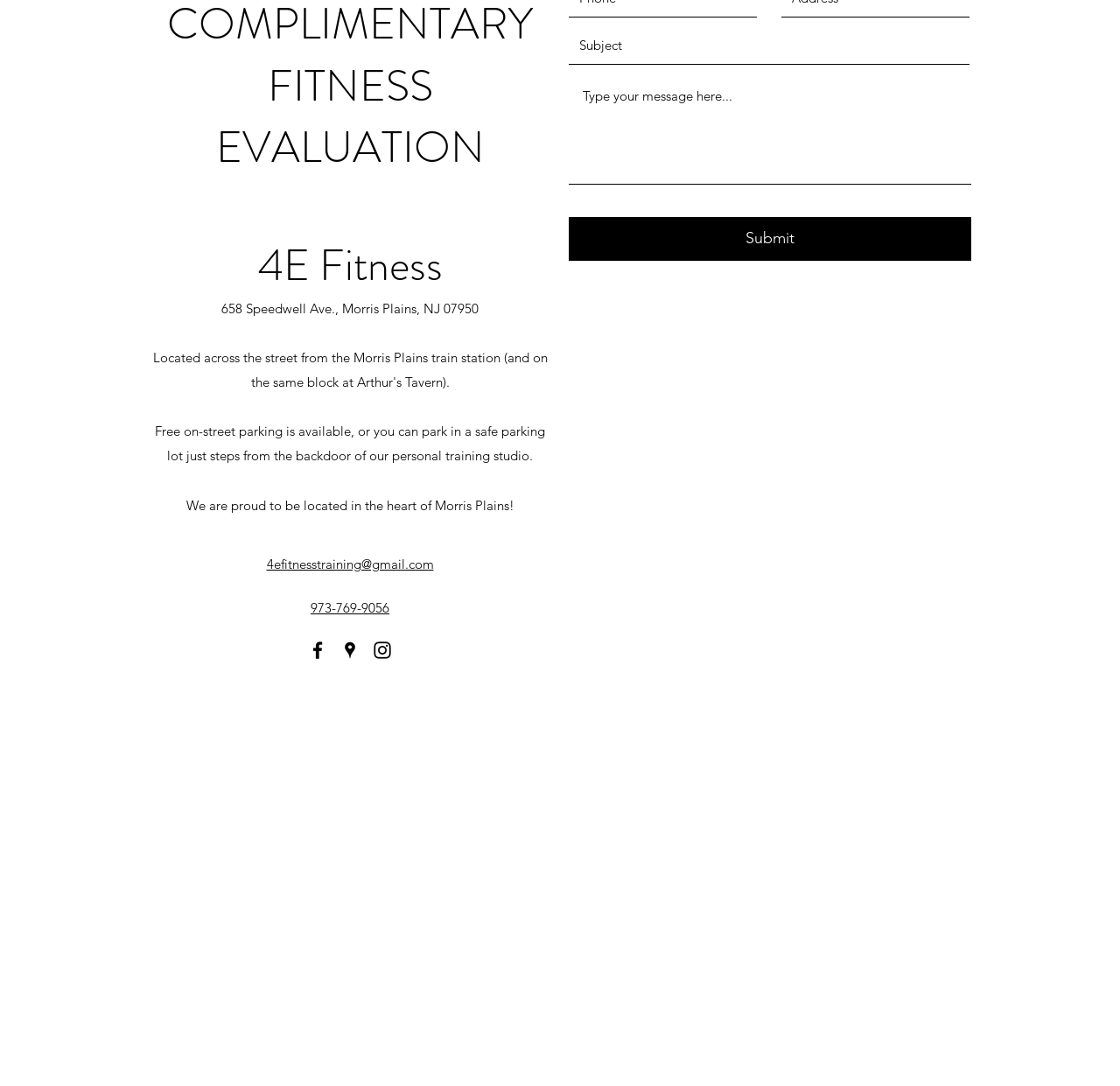Specify the bounding box coordinates (top-left x, top-left y, bottom-right x, bottom-right y) of the UI element in the screenshot that matches this description: aria-label="Subject" name="subject" placeholder="Subject"

[0.508, 0.026, 0.866, 0.06]